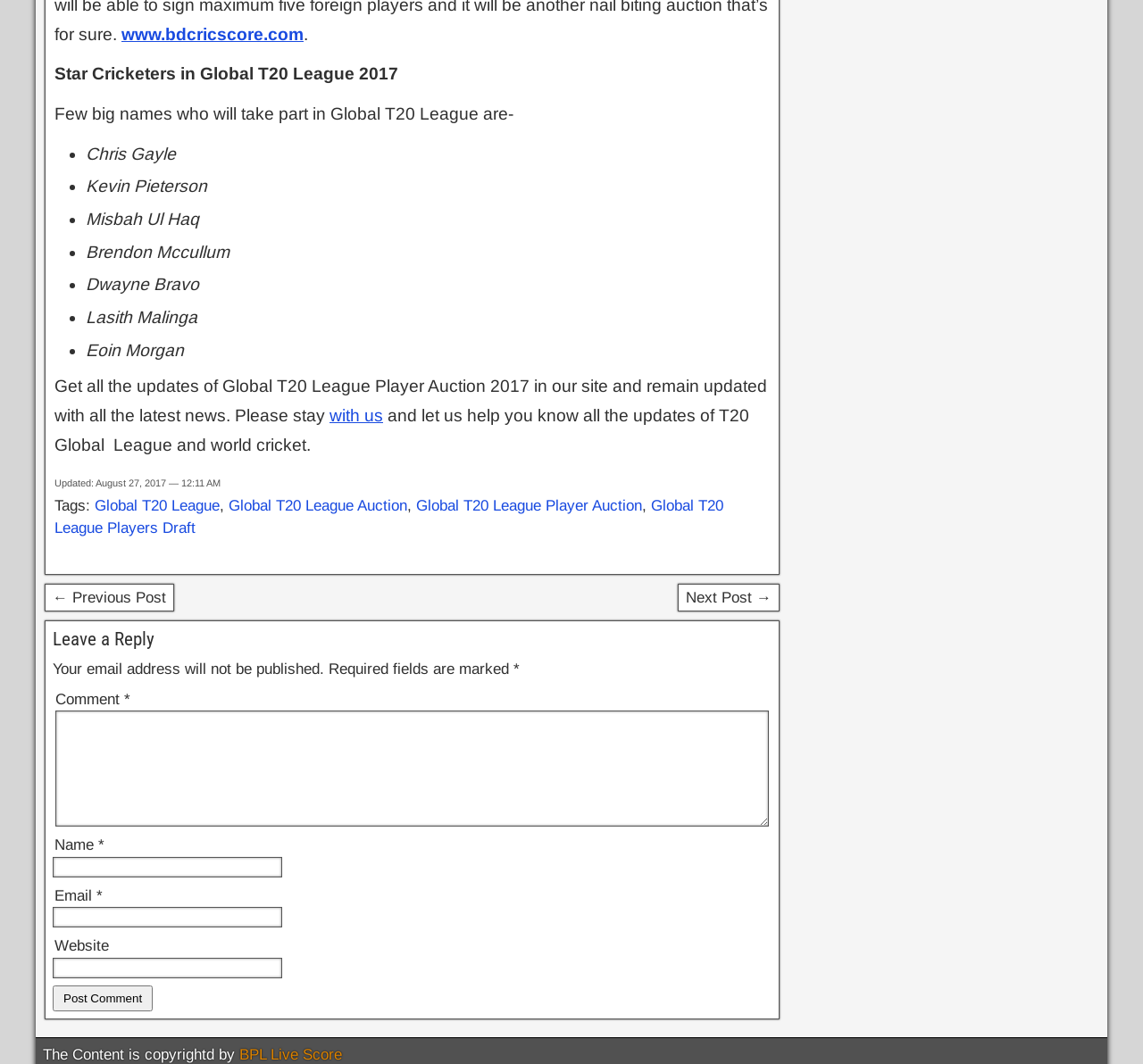Given the element description, predict the bounding box coordinates in the format (top-left x, top-left y, bottom-right x, bottom-right y), using floating point numbers between 0 and 1: www.bdcricscore.com

[0.106, 0.023, 0.266, 0.041]